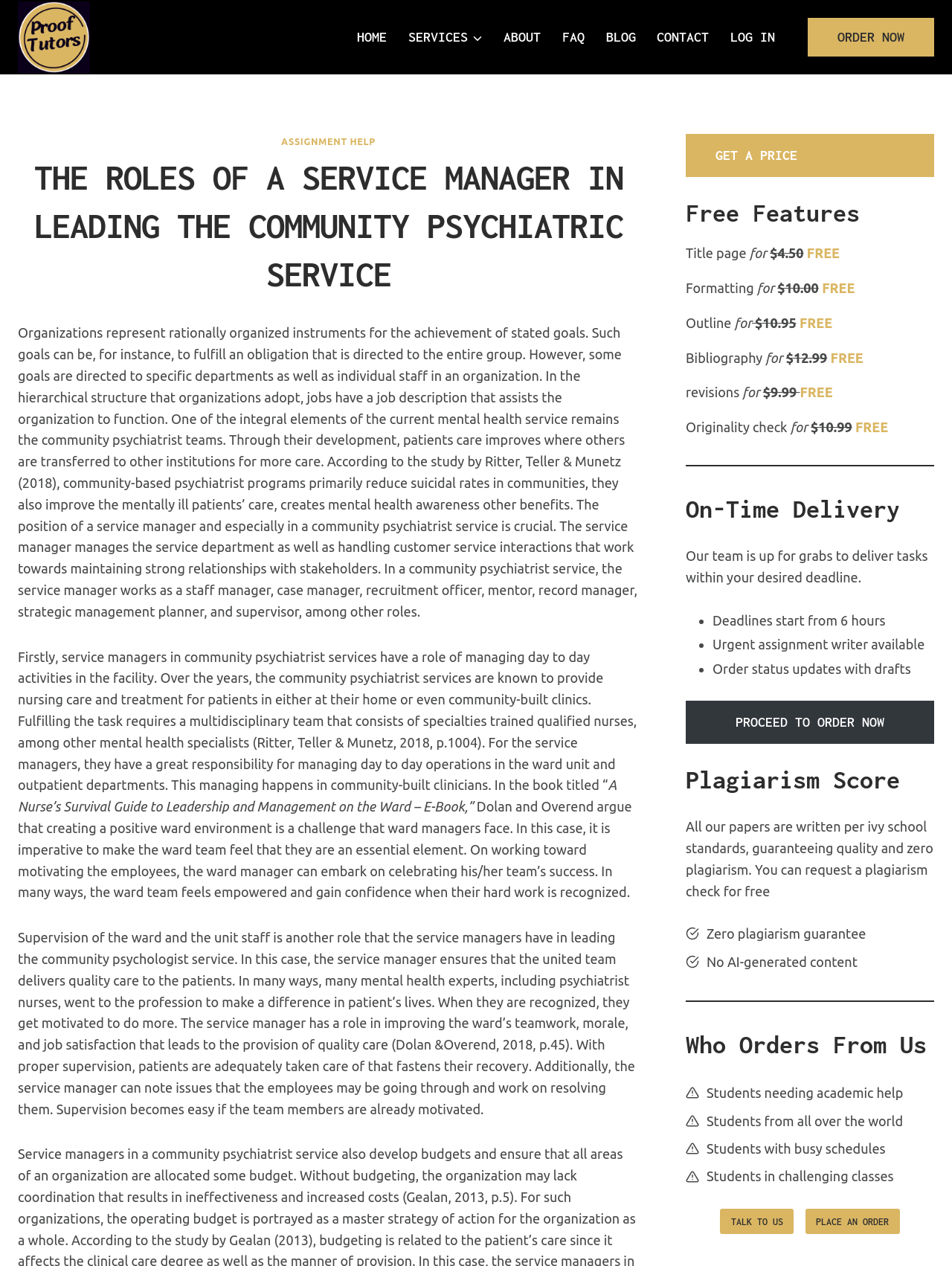Give a one-word or one-phrase response to the question: 
Who can order from this website?

Students